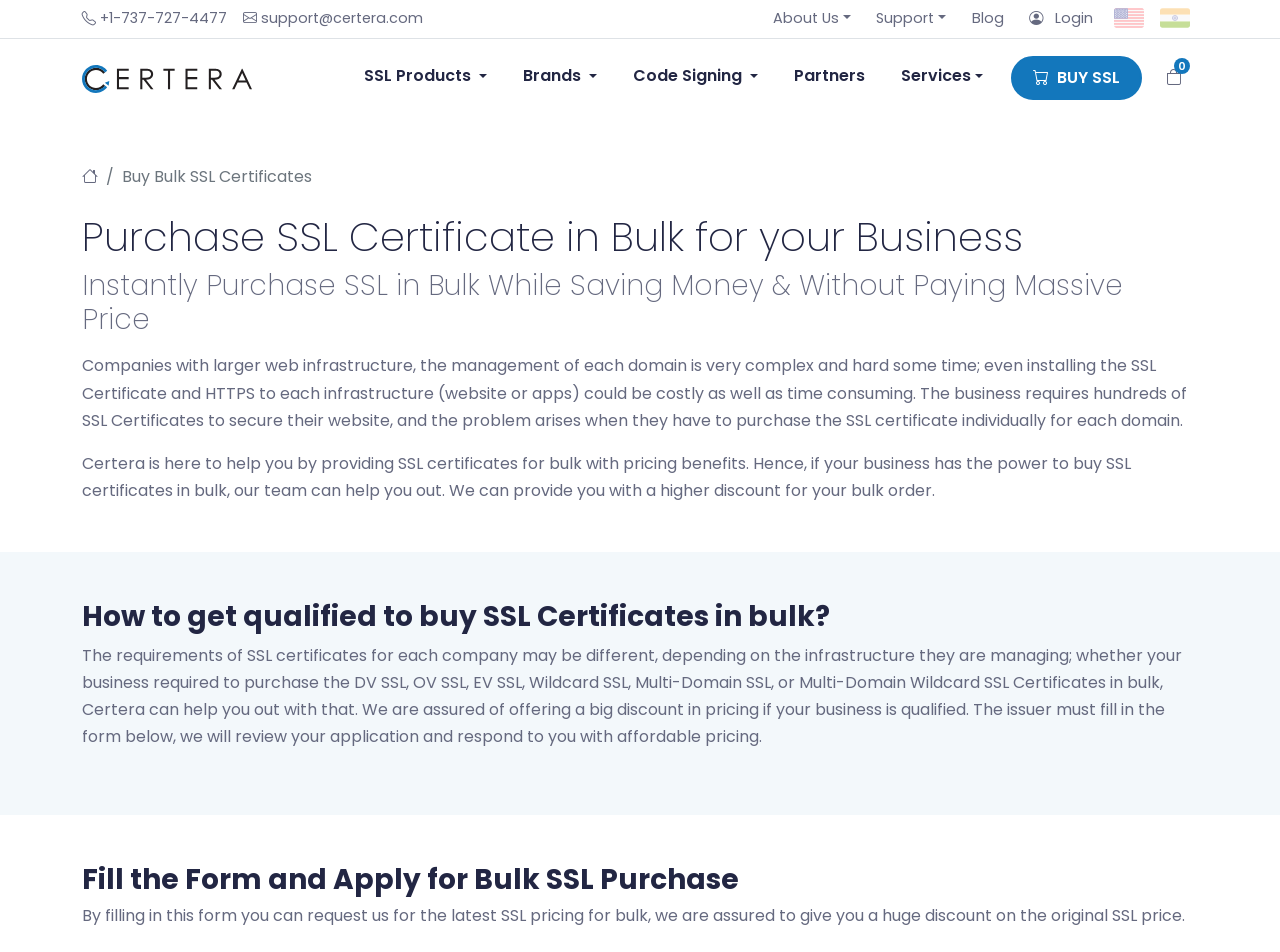Locate the bounding box coordinates of the area where you should click to accomplish the instruction: "Search for a location".

None